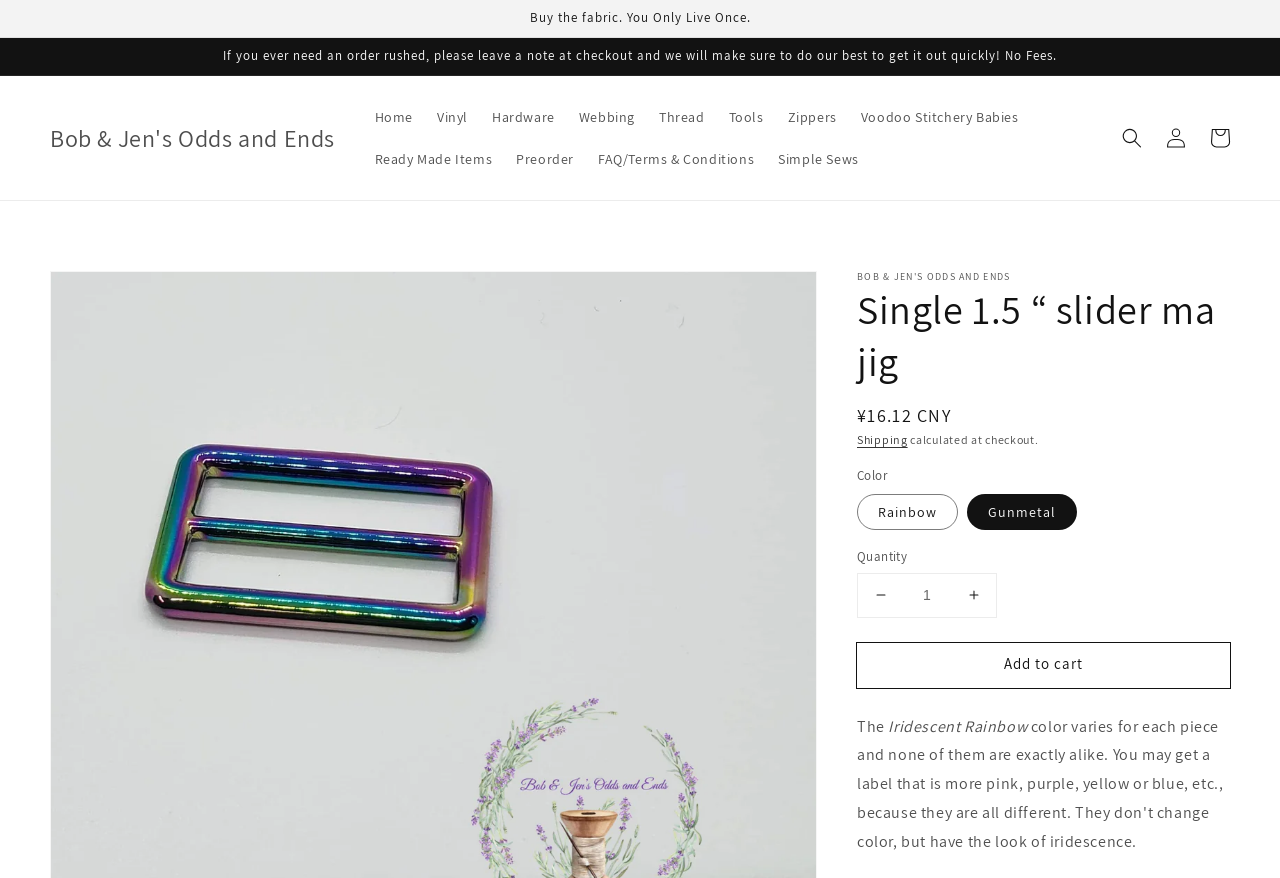What is the name of the online store?
Please use the visual content to give a single word or phrase answer.

Bob & Jen's Odds and Ends